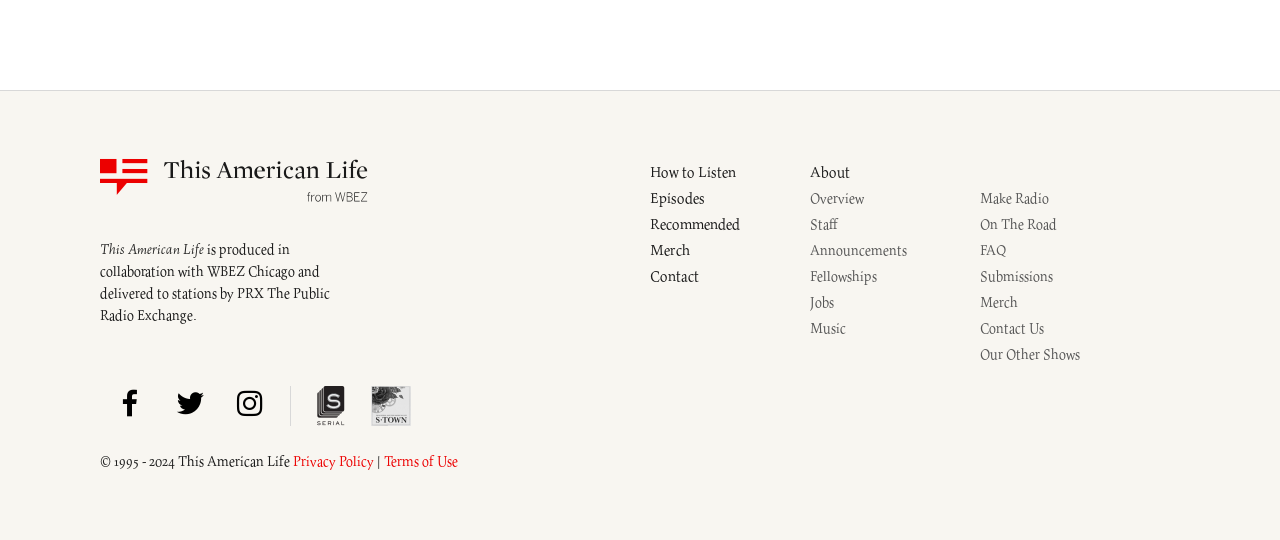Calculate the bounding box coordinates of the UI element given the description: "How to Listen".

[0.508, 0.294, 0.617, 0.343]